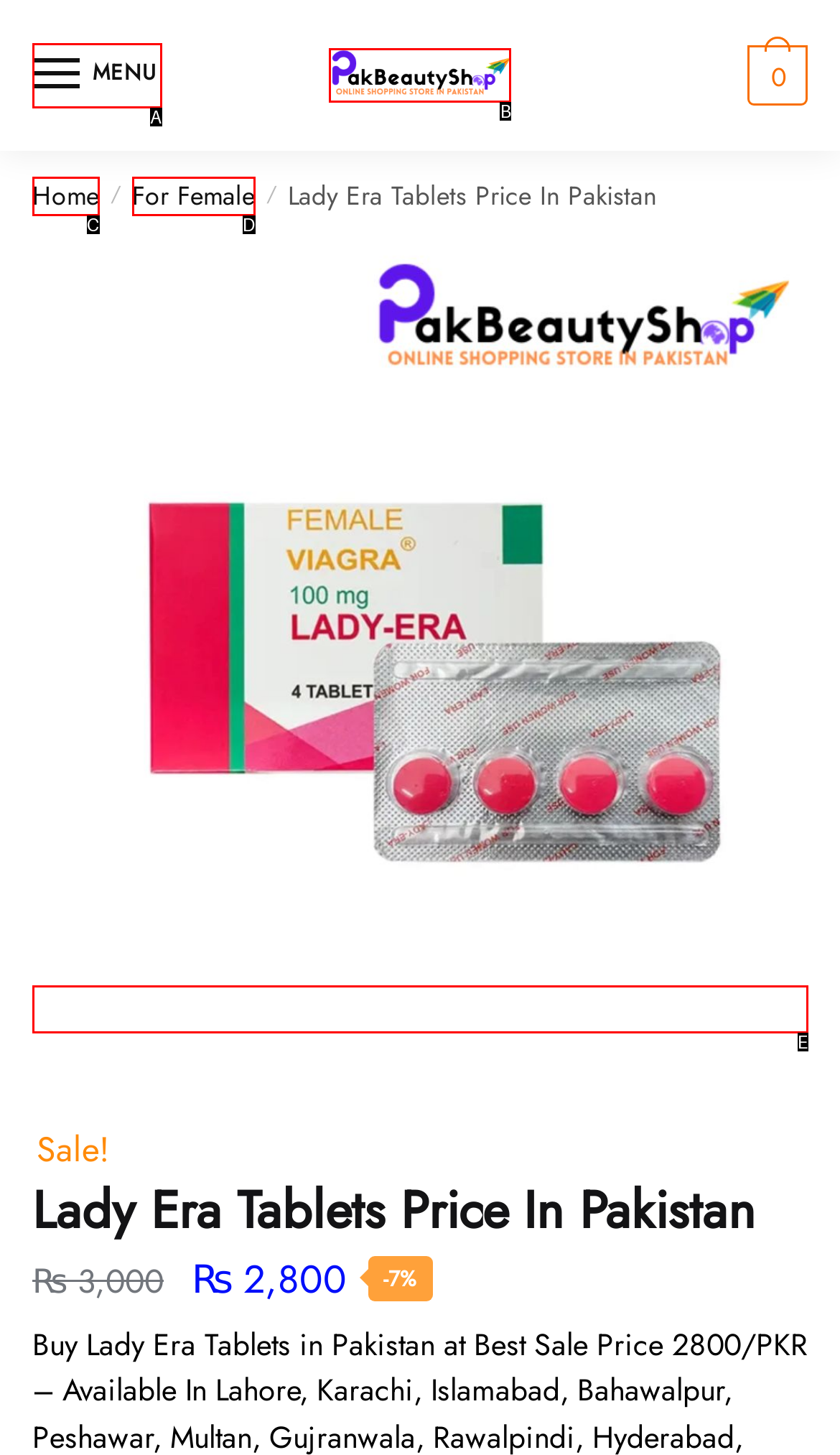Based on the element described as: Home
Find and respond with the letter of the correct UI element.

C